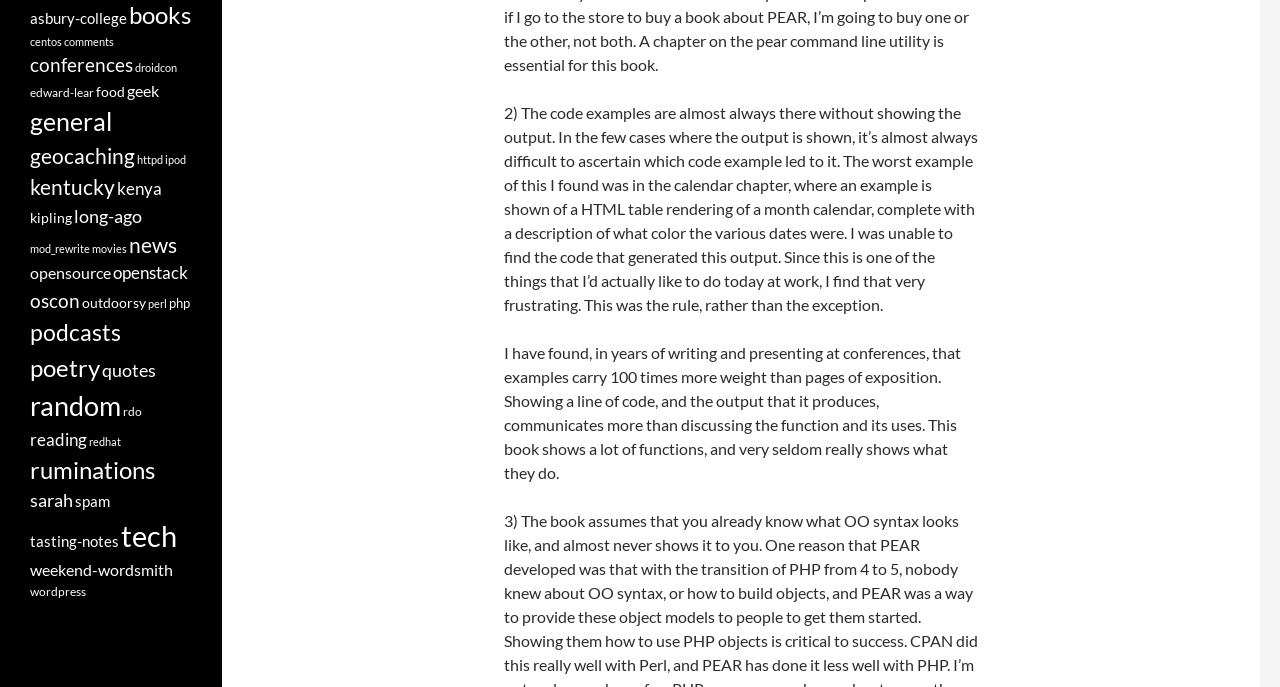Could you locate the bounding box coordinates for the section that should be clicked to accomplish this task: "Click the 'HOME' link".

None